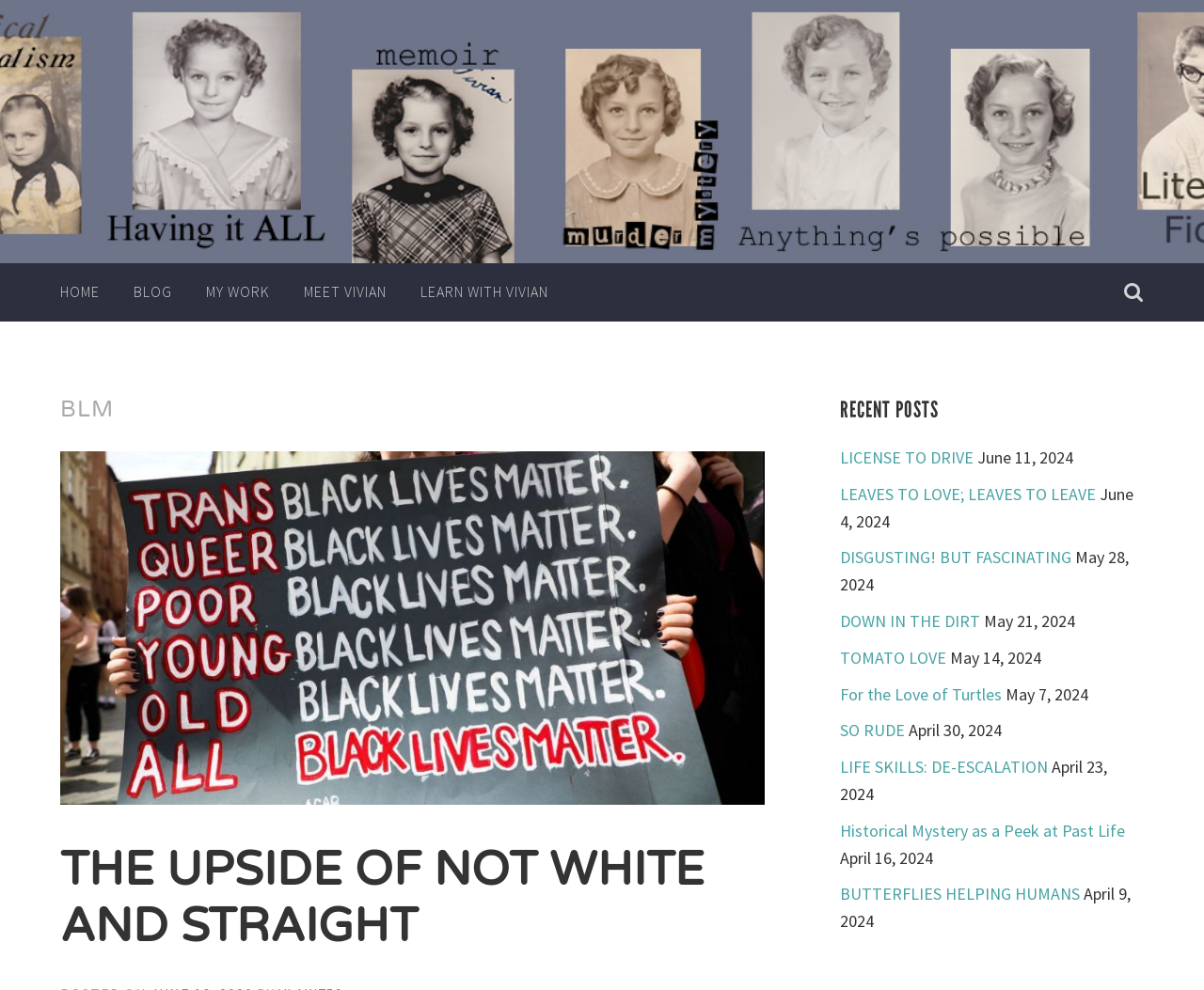Please identify the bounding box coordinates of the area that needs to be clicked to follow this instruction: "click on Vivian Lawry".

[0.5, 0.133, 0.636, 0.27]